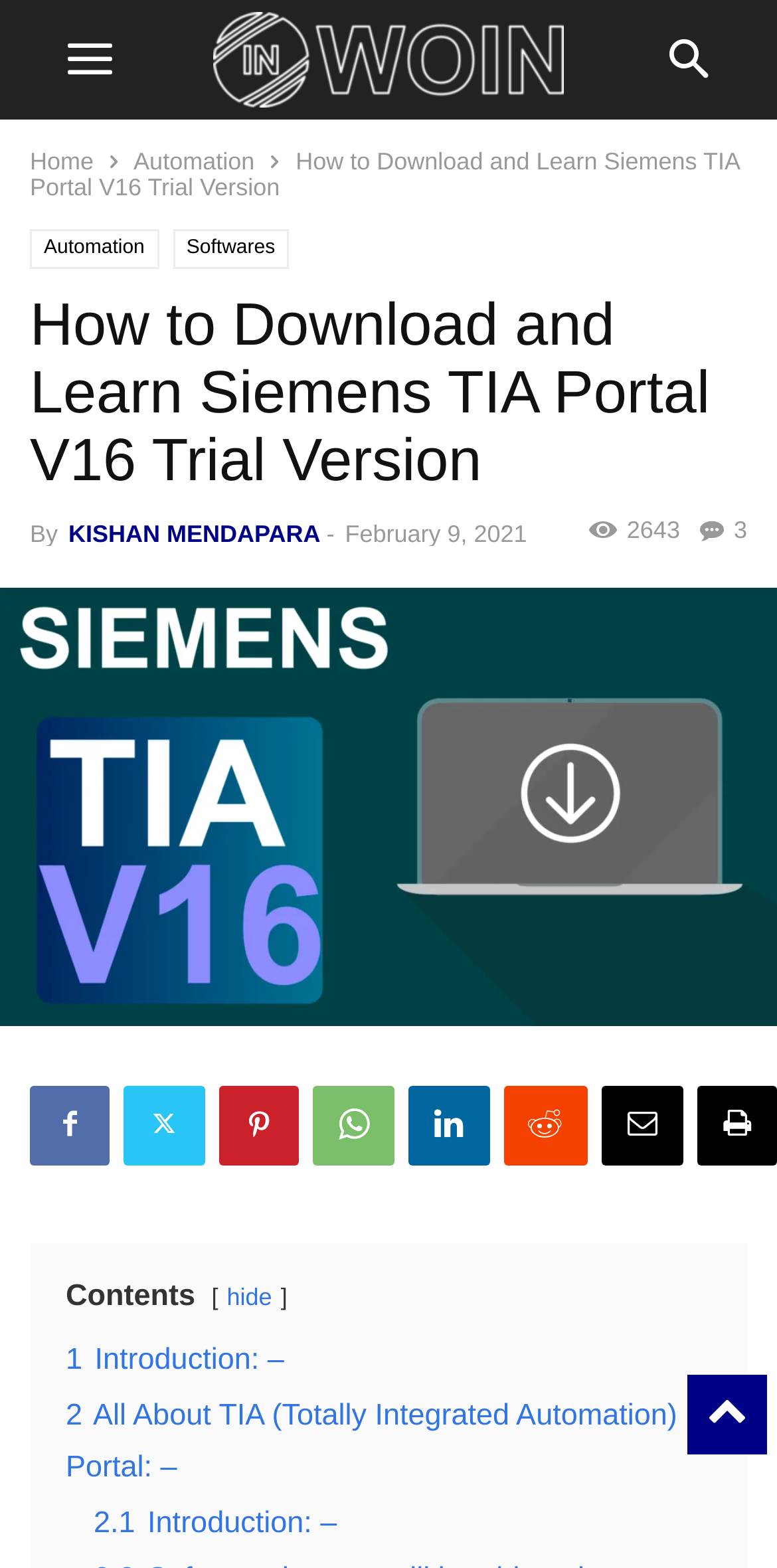Could you find the bounding box coordinates of the clickable area to complete this instruction: "view automation page"?

[0.172, 0.094, 0.328, 0.112]